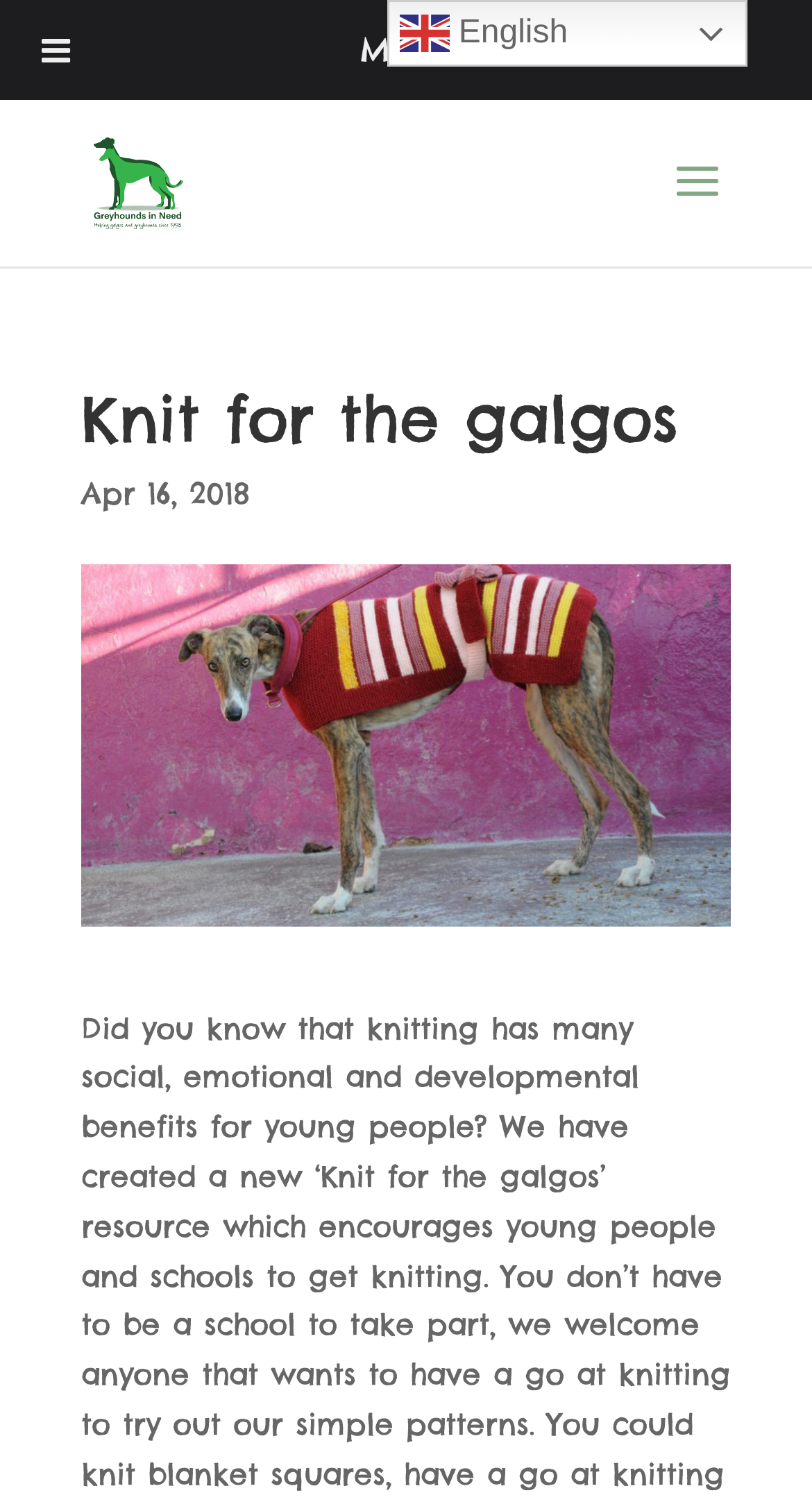Provide a one-word or brief phrase answer to the question:
What is the purpose of the webpage?

To promote knitting for greyhounds